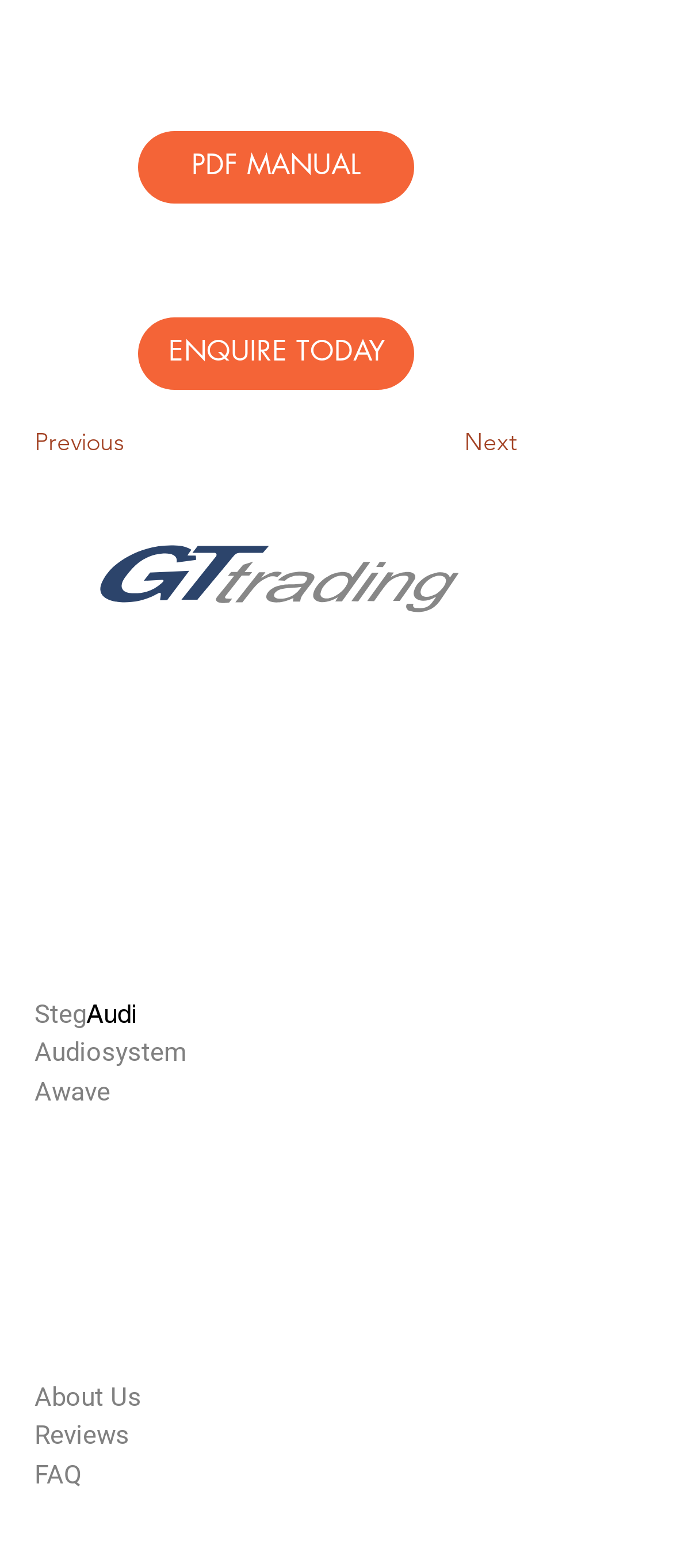Provide a brief response to the question below using a single word or phrase: 
How many links are there in the webpage?

5